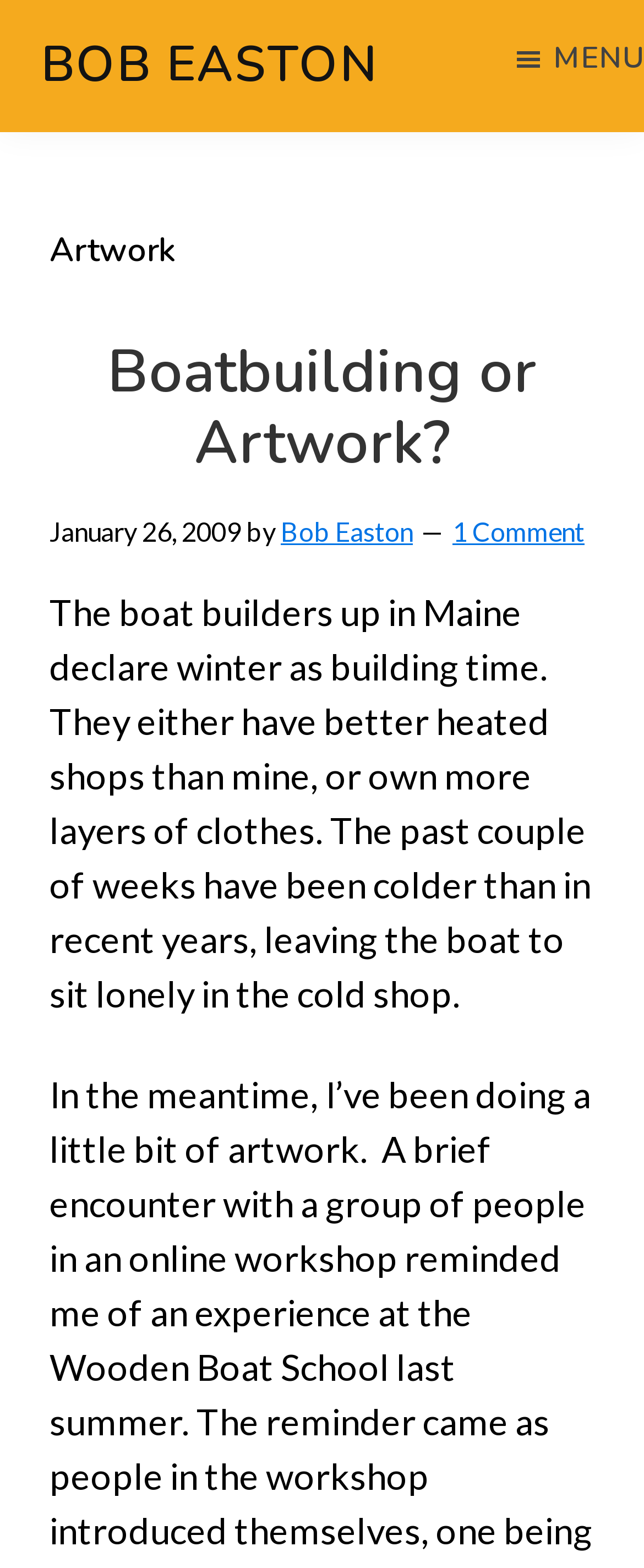Respond with a single word or phrase to the following question:
How many comments does the article have?

1